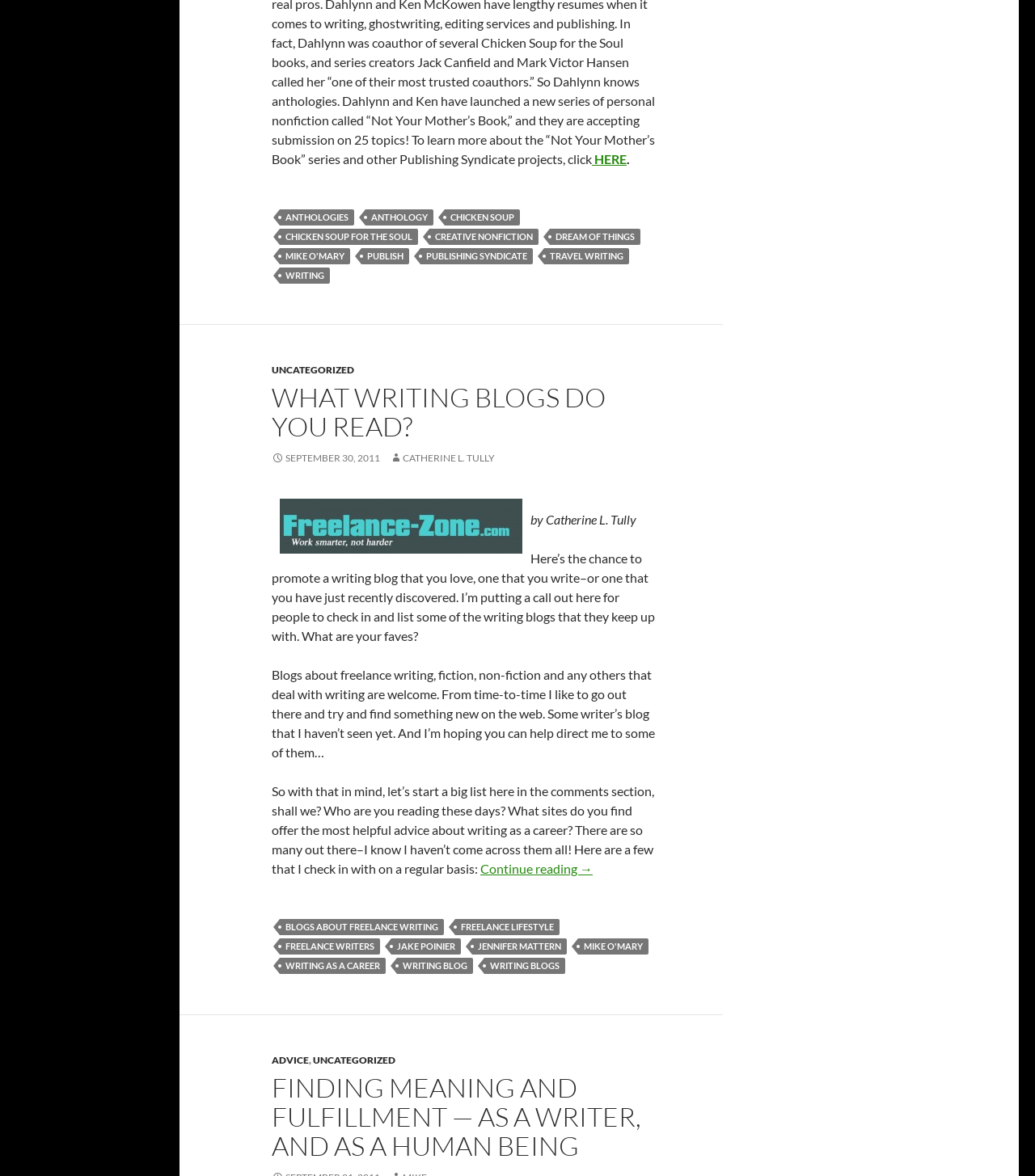Locate the bounding box coordinates of the clickable element to fulfill the following instruction: "View the image 'freelance-zone com business cards side one (10)'". Provide the coordinates as four float numbers between 0 and 1 in the format [left, top, right, bottom].

[0.27, 0.424, 0.505, 0.471]